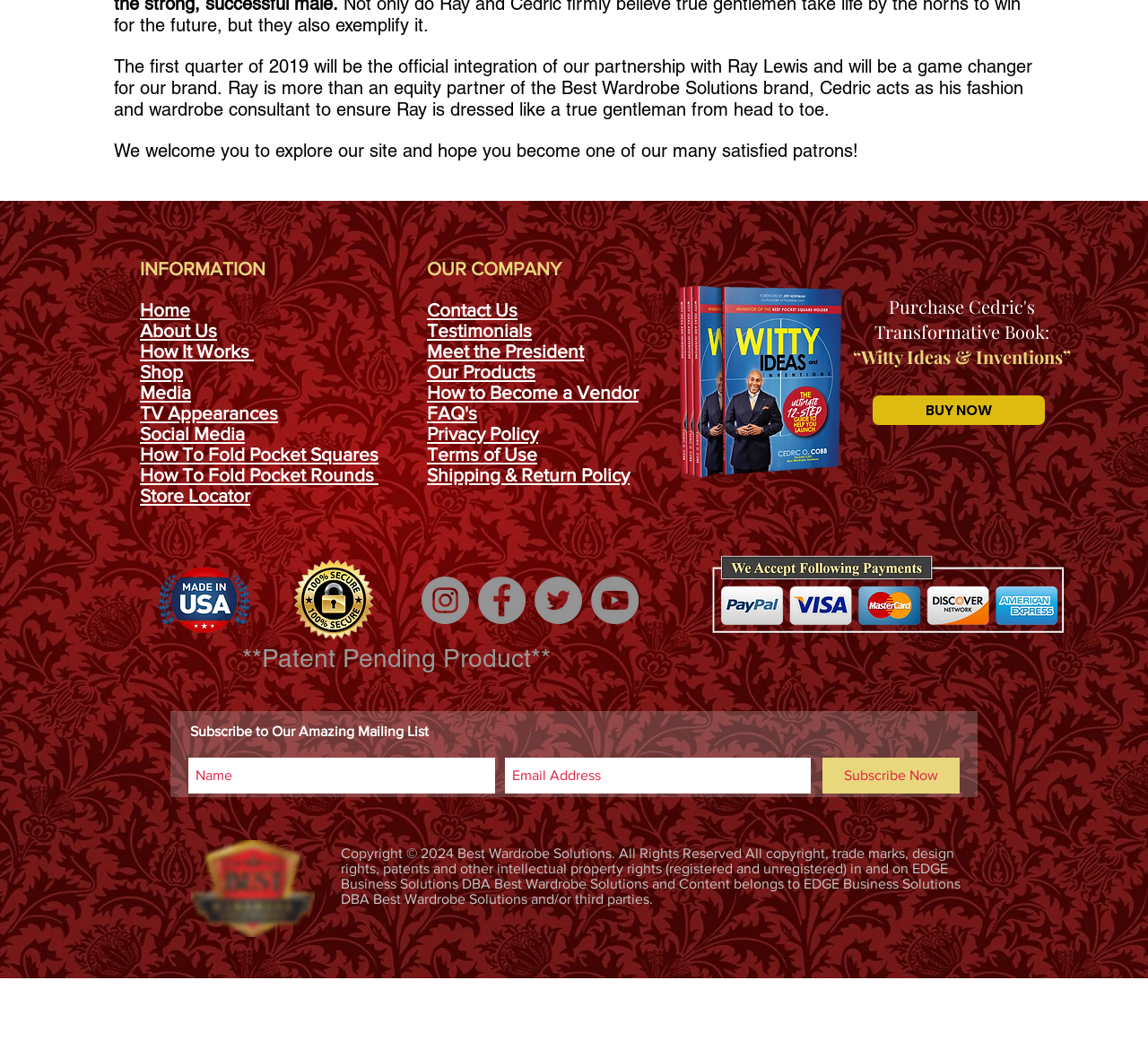Provide the bounding box coordinates of the area you need to click to execute the following instruction: "Click on the 'BUY NOW' button".

[0.76, 0.38, 0.91, 0.408]